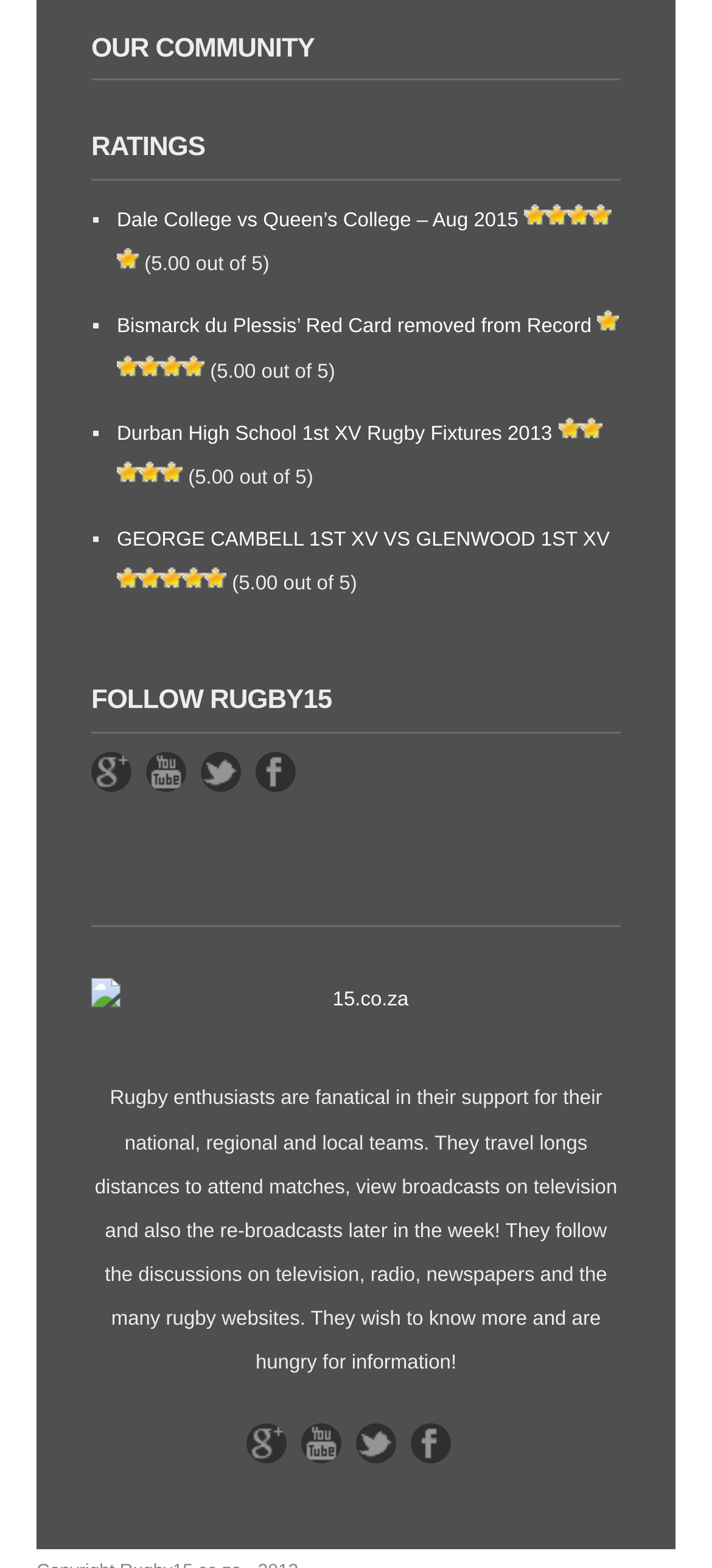What is the topic of interest for the enthusiasts mentioned in the webpage? Using the information from the screenshot, answer with a single word or phrase.

Rugby